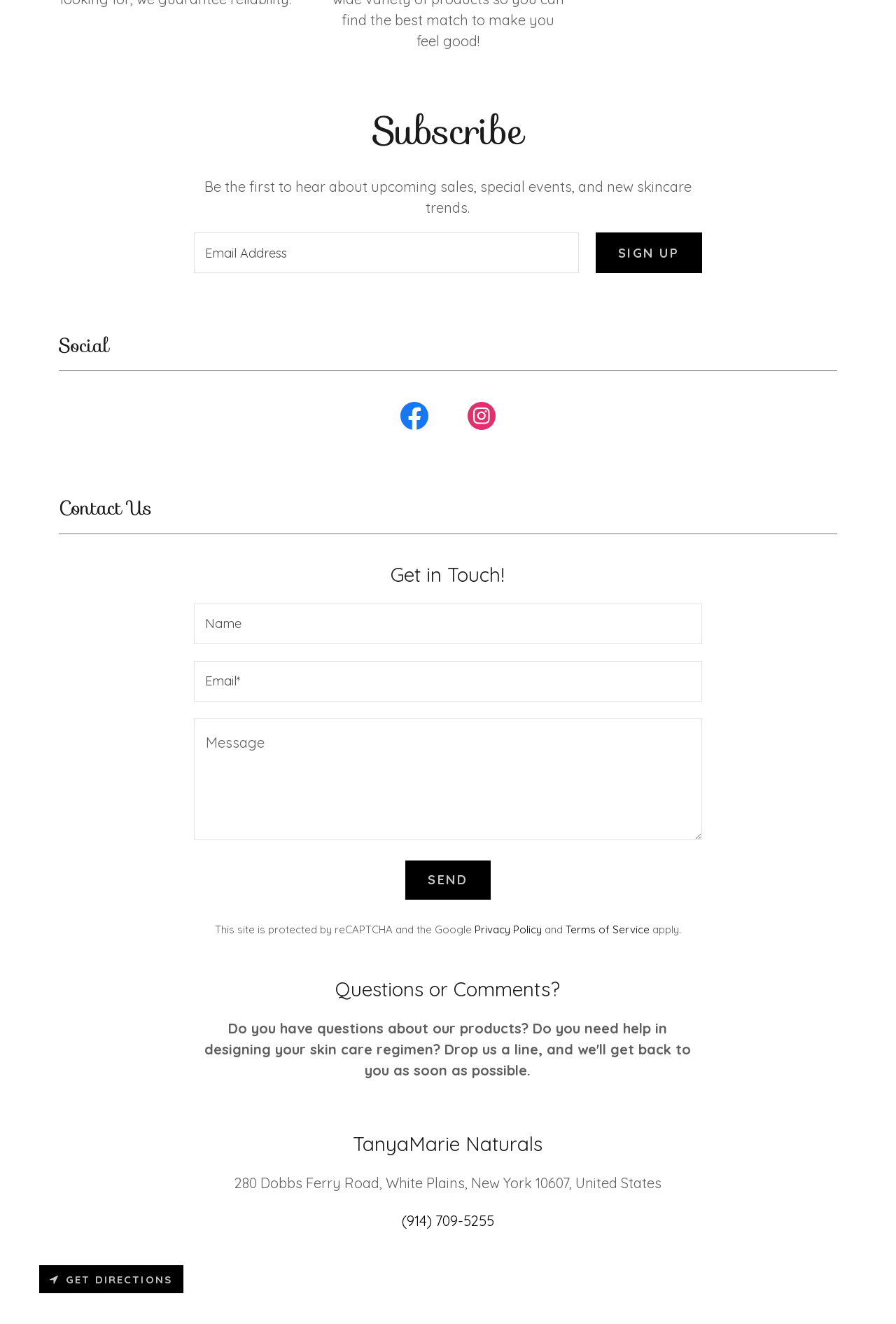Please identify the bounding box coordinates of the element on the webpage that should be clicked to follow this instruction: "Contact us through Facebook". The bounding box coordinates should be given as four float numbers between 0 and 1, formatted as [left, top, right, bottom].

[0.425, 0.302, 0.5, 0.331]